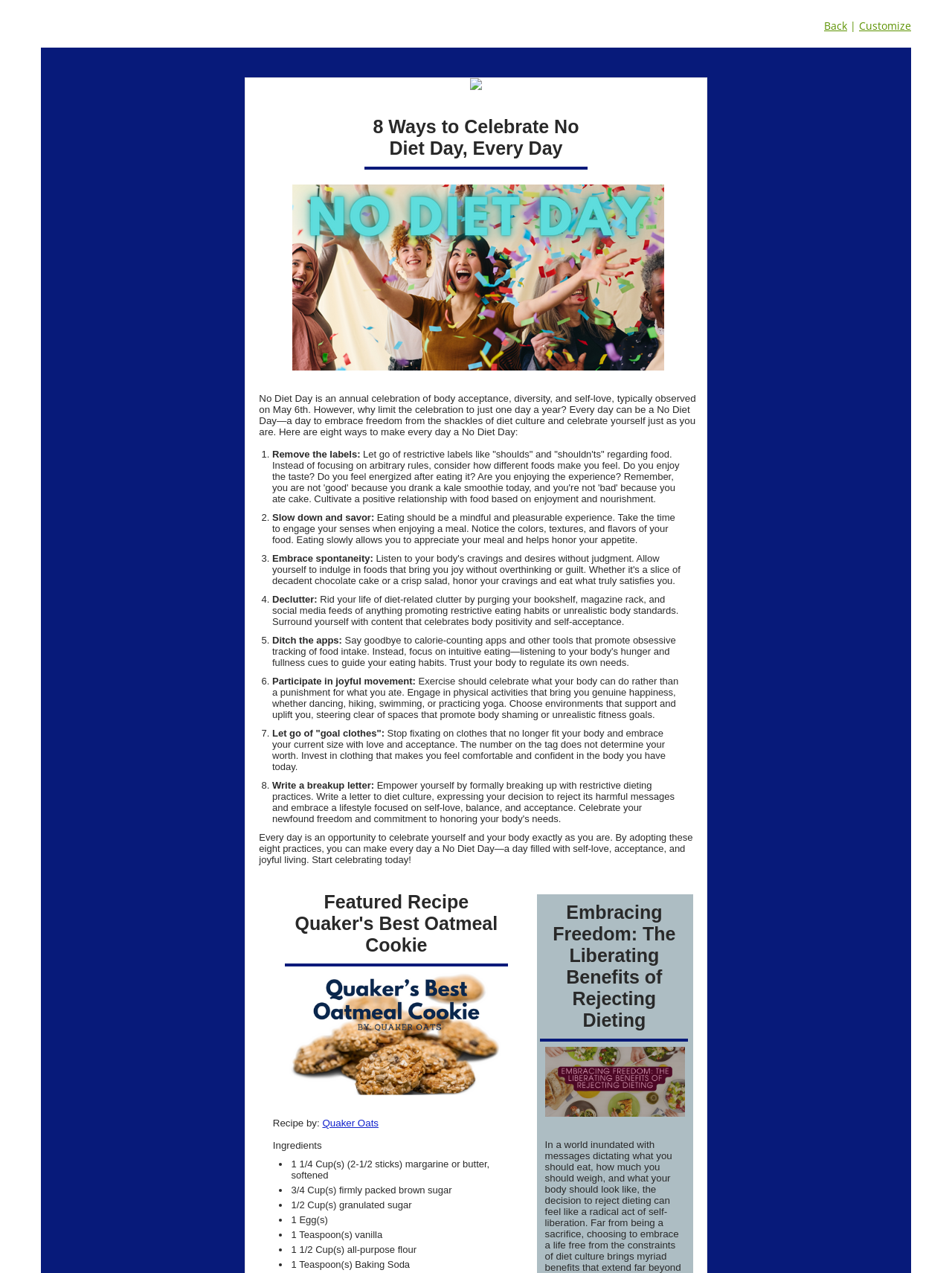Generate a thorough description of the webpage.

This webpage appears to be an article or blog post about celebrating No Diet Day, a day to promote body acceptance, diversity, and self-love. At the top of the page, there are three links: "Back", "|", and "Customize". Below these links, there is a small image.

The main content of the page is an article titled "8 Ways to Celebrate No Diet Day, Every Day". The article begins with a brief introduction to No Diet Day, explaining that it's a day to celebrate freedom from diet culture and self-acceptance. The introduction is followed by a list of eight ways to make every day a No Diet Day, each with a numbered list marker and a brief description.

The list items are positioned in a vertical column, with each item below the previous one. The text is well-spaced, making it easy to read. The descriptions are detailed and provide practical advice on how to cultivate a positive relationship with food and one's body.

Below the list, there is a concluding paragraph that summarizes the importance of self-love and acceptance. Next to this paragraph, there is a section titled "Featured Recipe" with a link to a recipe. The recipe section includes a list of ingredients, each with a bullet point and a brief description.

At the bottom of the page, there is another article or section titled "Embracing Freedom: The Liberating Benefits of Rejecting Dieting", with a link to read more. Overall, the webpage has a clean and organized layout, making it easy to navigate and read.